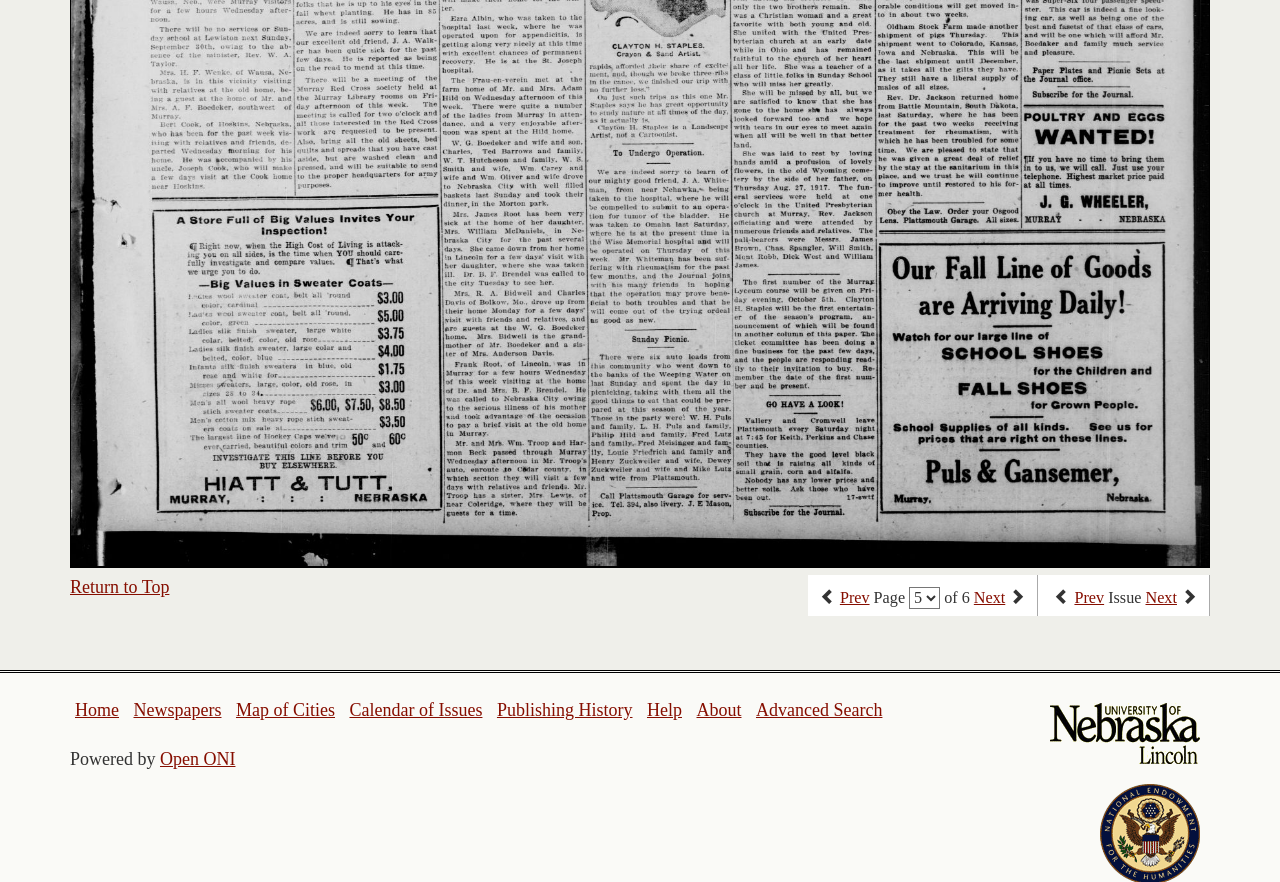Find the bounding box coordinates of the area that needs to be clicked in order to achieve the following instruction: "Go to HOME page". The coordinates should be specified as four float numbers between 0 and 1, i.e., [left, top, right, bottom].

None